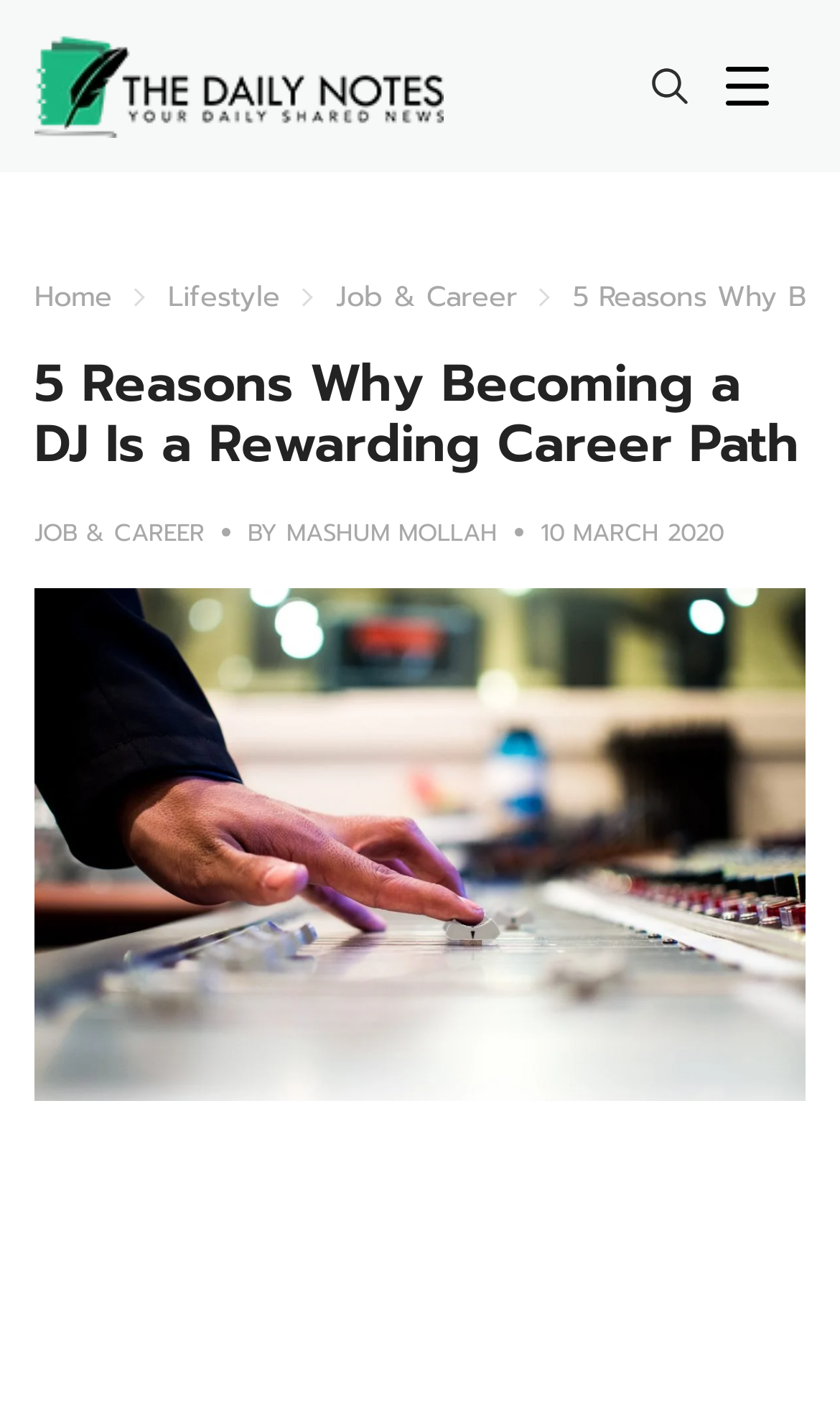Can you find and provide the main heading text of this webpage?

5 Reasons Why Becoming a DJ Is a Rewarding Career Path